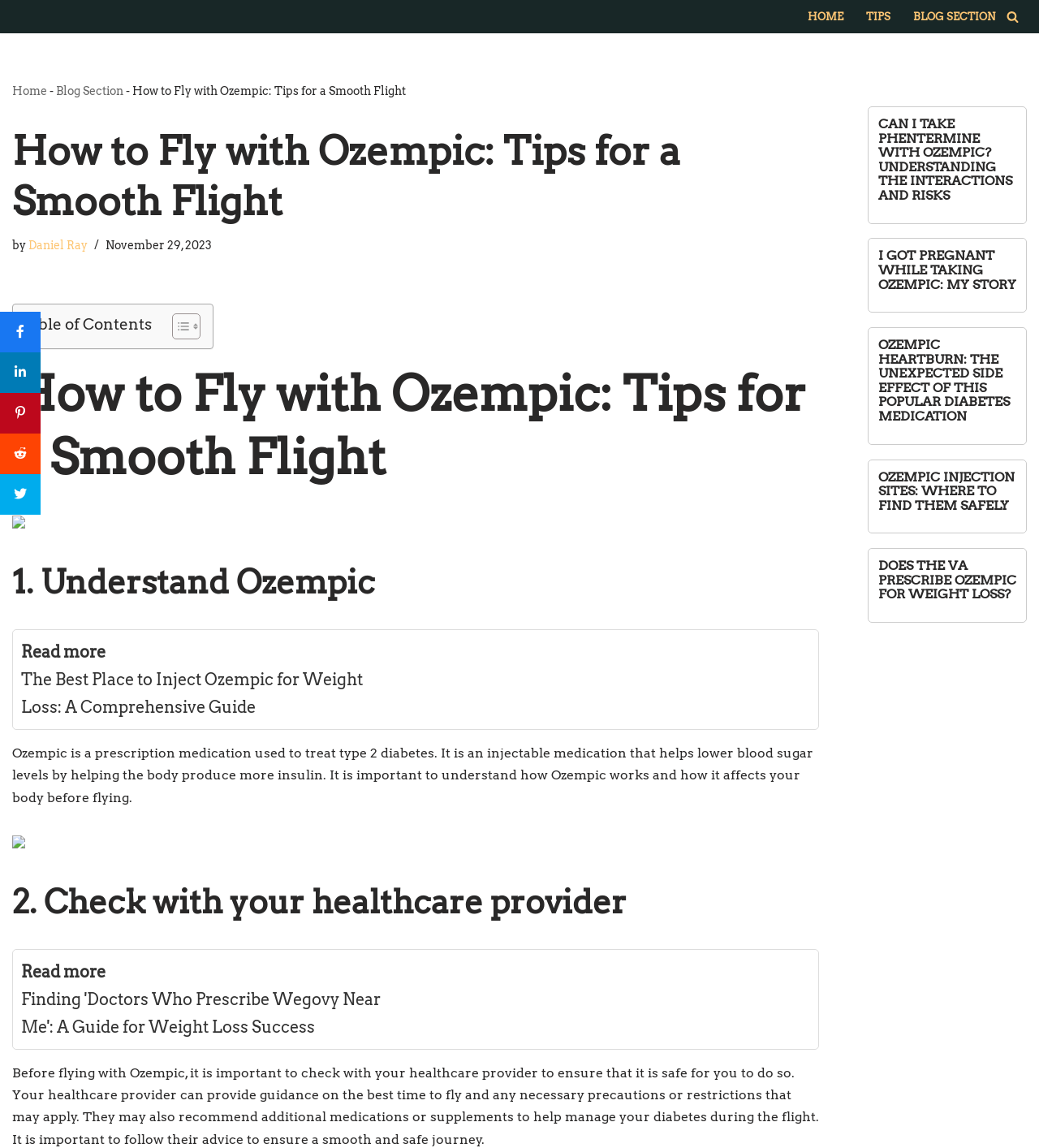Can you find the bounding box coordinates of the area I should click to execute the following instruction: "Read more about 'The Best Place to Inject Ozempic for Weight Loss: A Comprehensive Guide'"?

[0.012, 0.548, 0.788, 0.636]